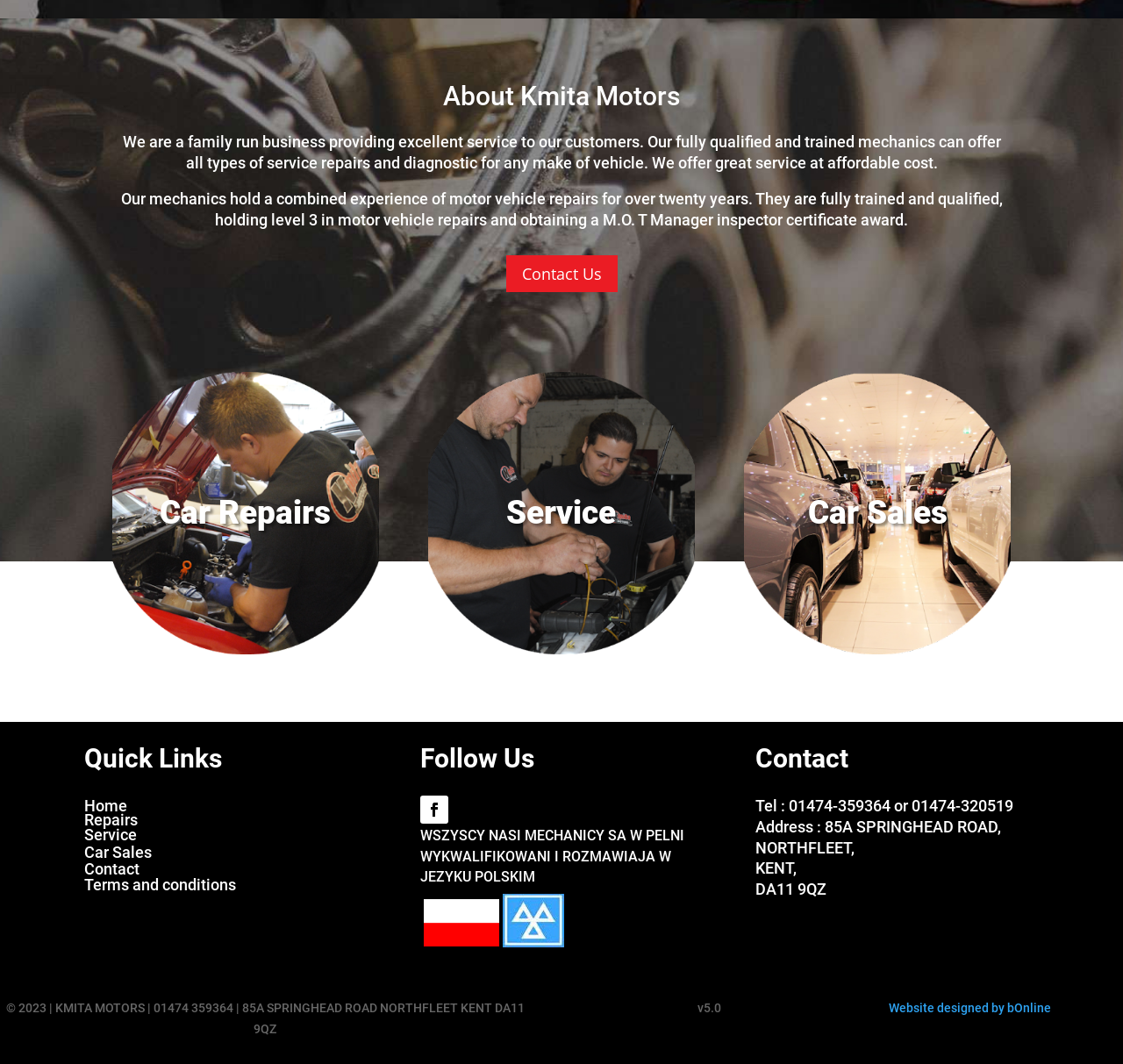Find the bounding box of the element with the following description: "Follow". The coordinates must be four float numbers between 0 and 1, formatted as [left, top, right, bottom].

[0.374, 0.748, 0.399, 0.774]